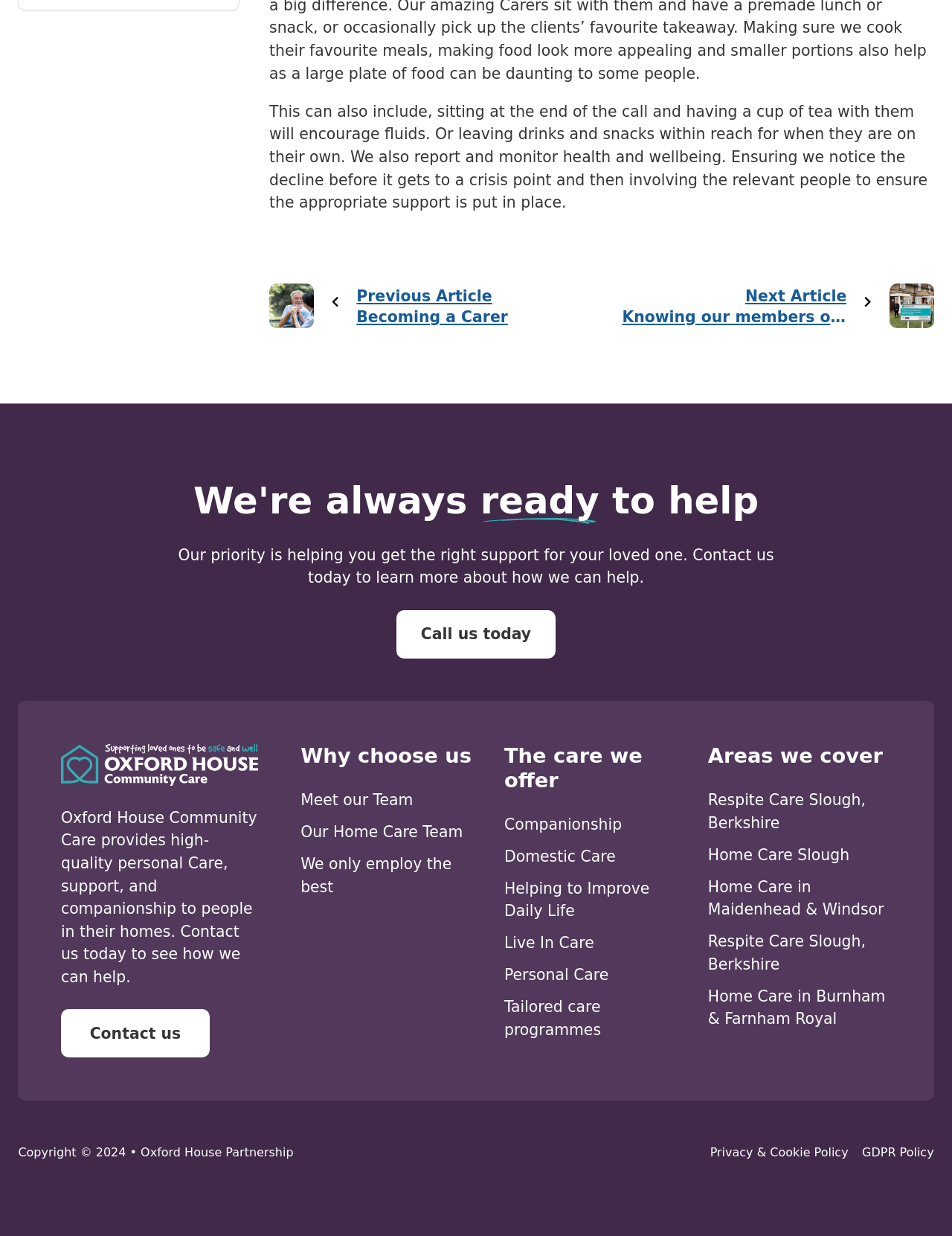What areas does Oxford House Community Care cover?
Refer to the image and provide a thorough answer to the question.

Under the 'Areas we cover' heading, I can see that Oxford House Community Care covers 5 areas: Slough, Berkshire, Maidenhead & Windsor, Burnham & Farnham Royal, and Slough again (which might be a duplicate).